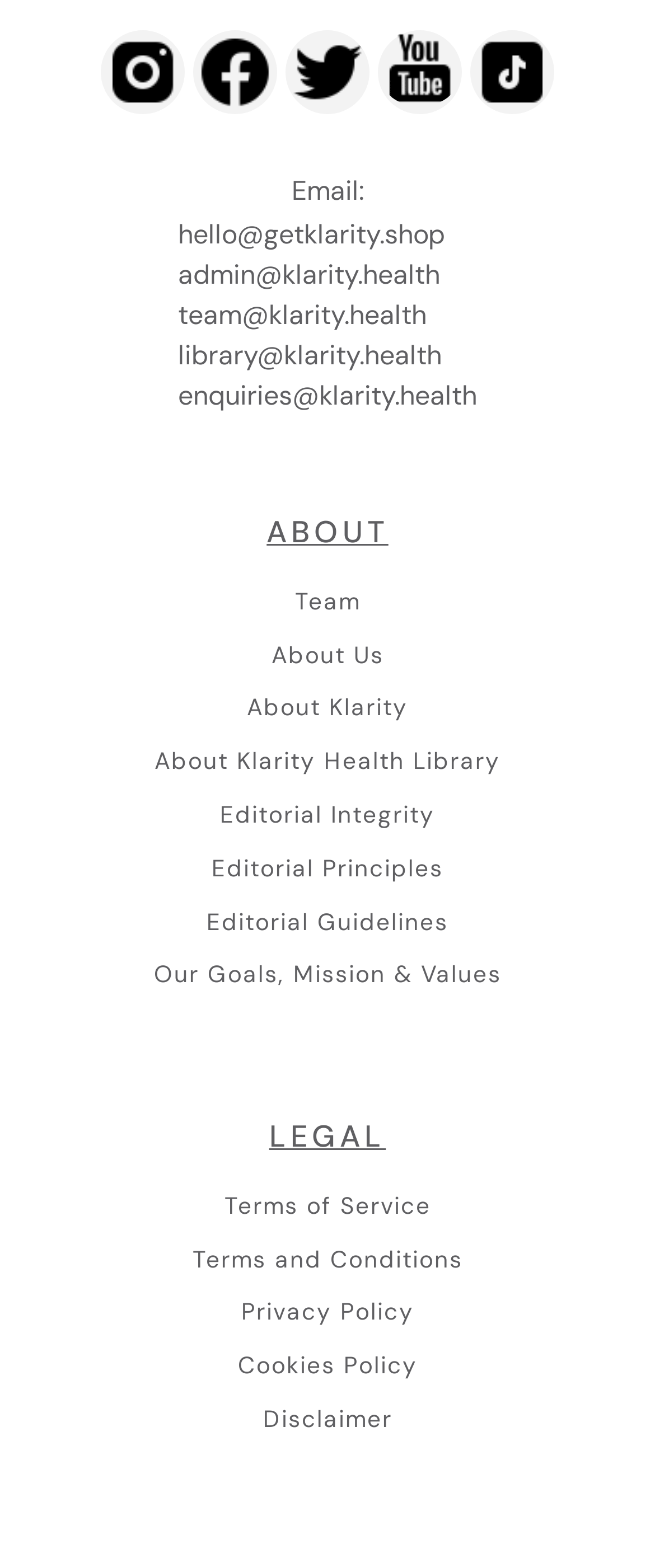Provide a one-word or one-phrase answer to the question:
How many email addresses are listed?

5